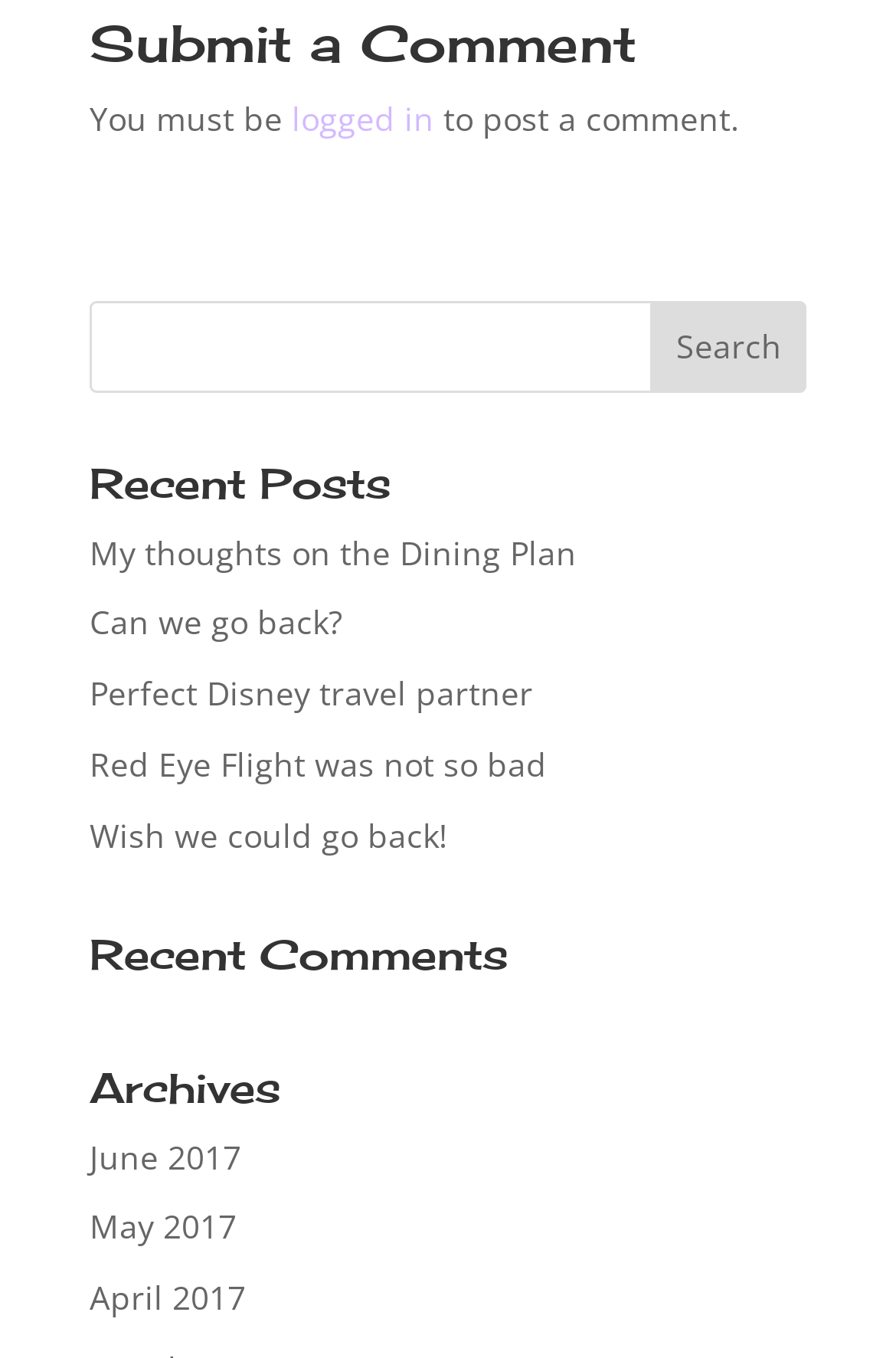Extract the bounding box coordinates for the HTML element that matches this description: "logged in". The coordinates should be four float numbers between 0 and 1, i.e., [left, top, right, bottom].

[0.326, 0.071, 0.485, 0.103]